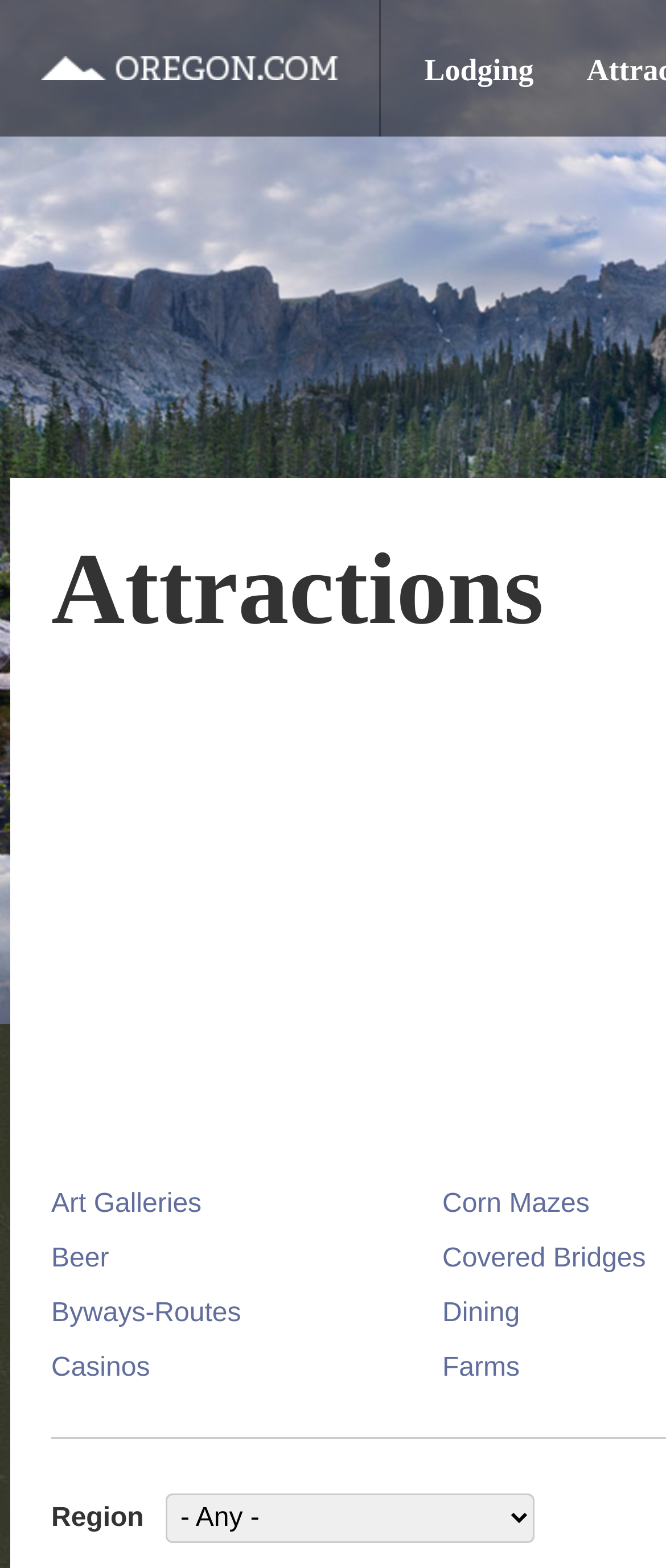Locate the bounding box coordinates of the area that needs to be clicked to fulfill the following instruction: "Select a region". The coordinates should be in the format of four float numbers between 0 and 1, namely [left, top, right, bottom].

[0.248, 0.952, 0.802, 0.984]